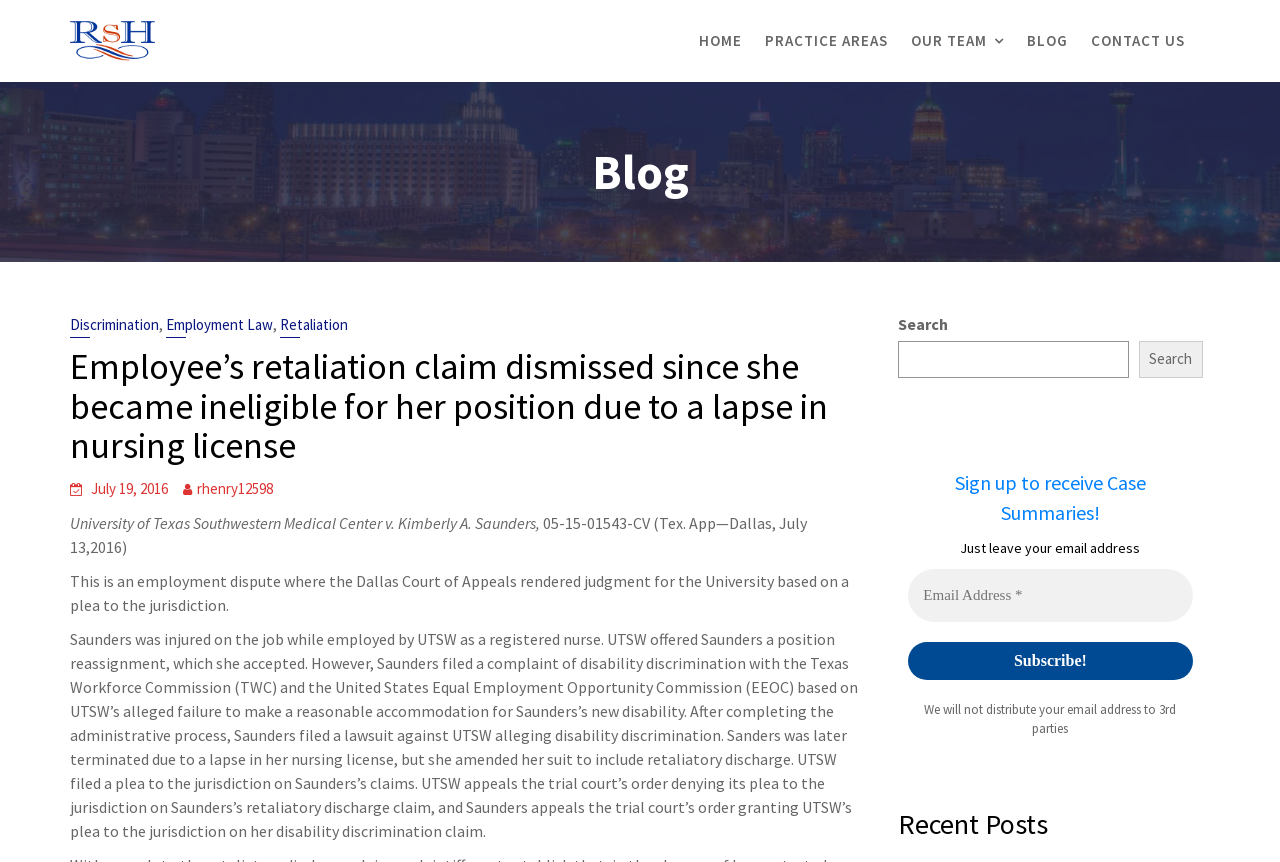Please determine the bounding box coordinates of the clickable area required to carry out the following instruction: "Subscribe to receive Case Summaries". The coordinates must be four float numbers between 0 and 1, represented as [left, top, right, bottom].

[0.71, 0.744, 0.932, 0.788]